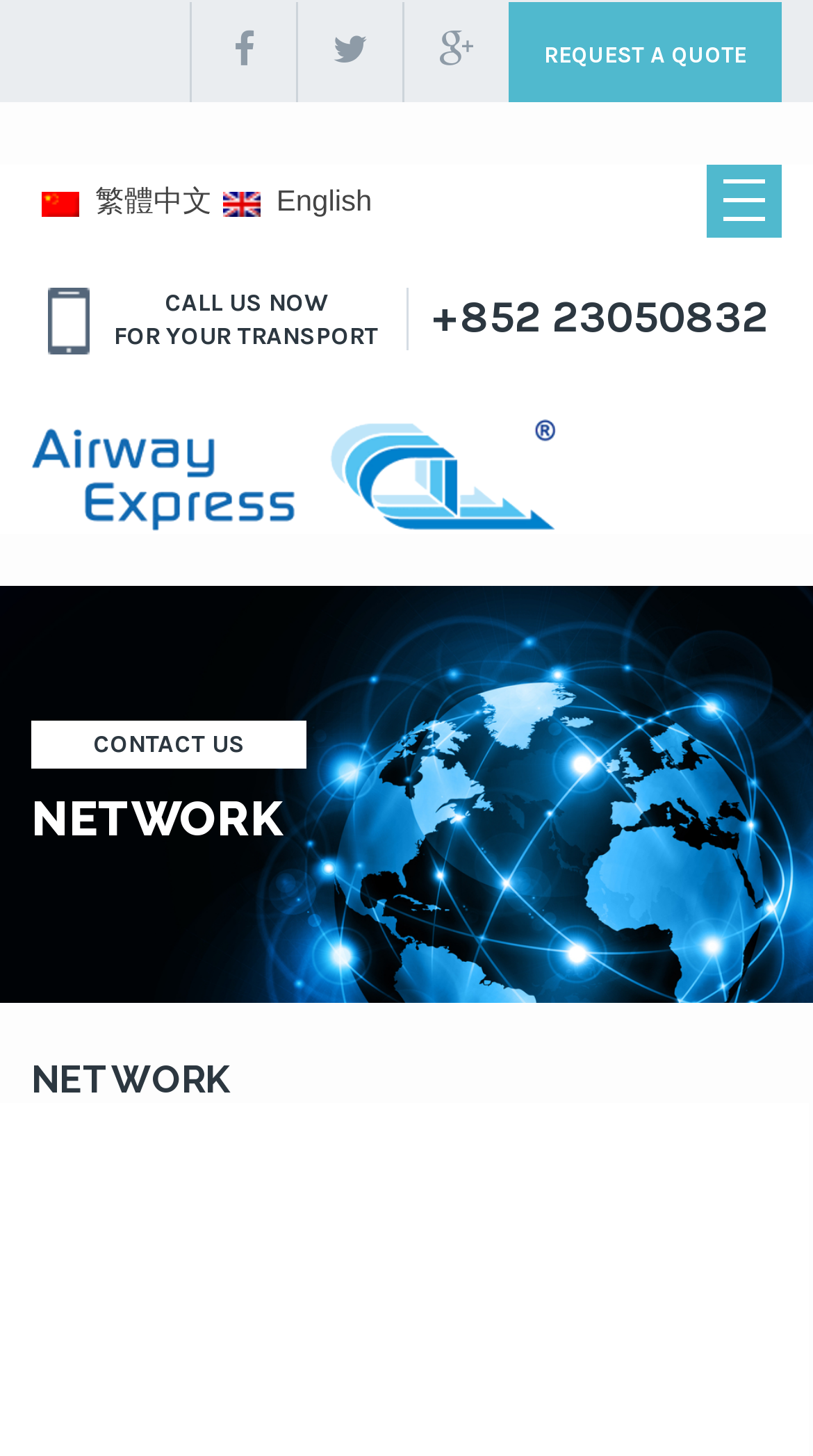Kindly determine the bounding box coordinates for the area that needs to be clicked to execute this instruction: "Request a quote".

[0.626, 0.001, 0.962, 0.07]